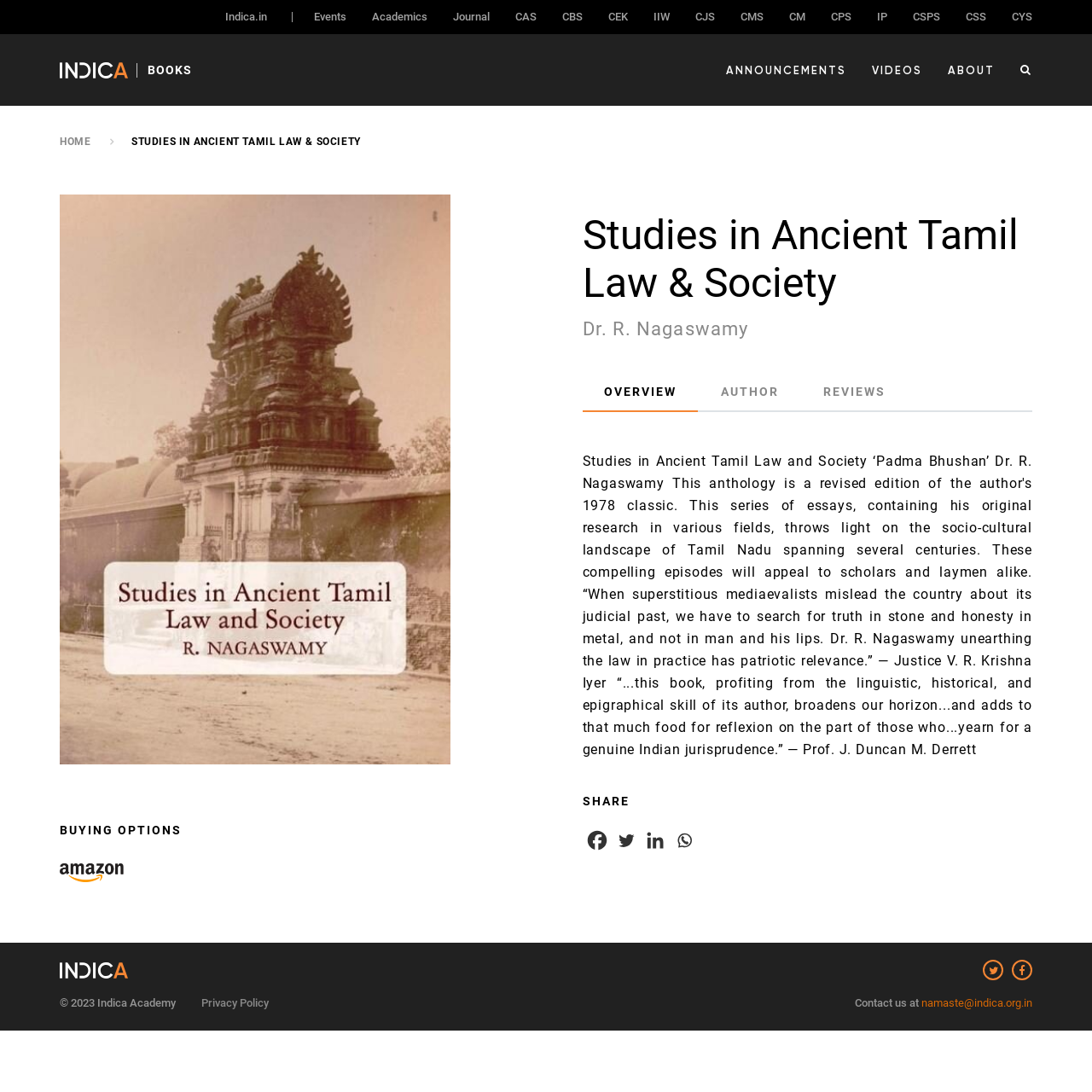Provide the bounding box coordinates of the HTML element this sentence describes: "Privacy Policy". The bounding box coordinates consist of four float numbers between 0 and 1, i.e., [left, top, right, bottom].

[0.184, 0.912, 0.246, 0.925]